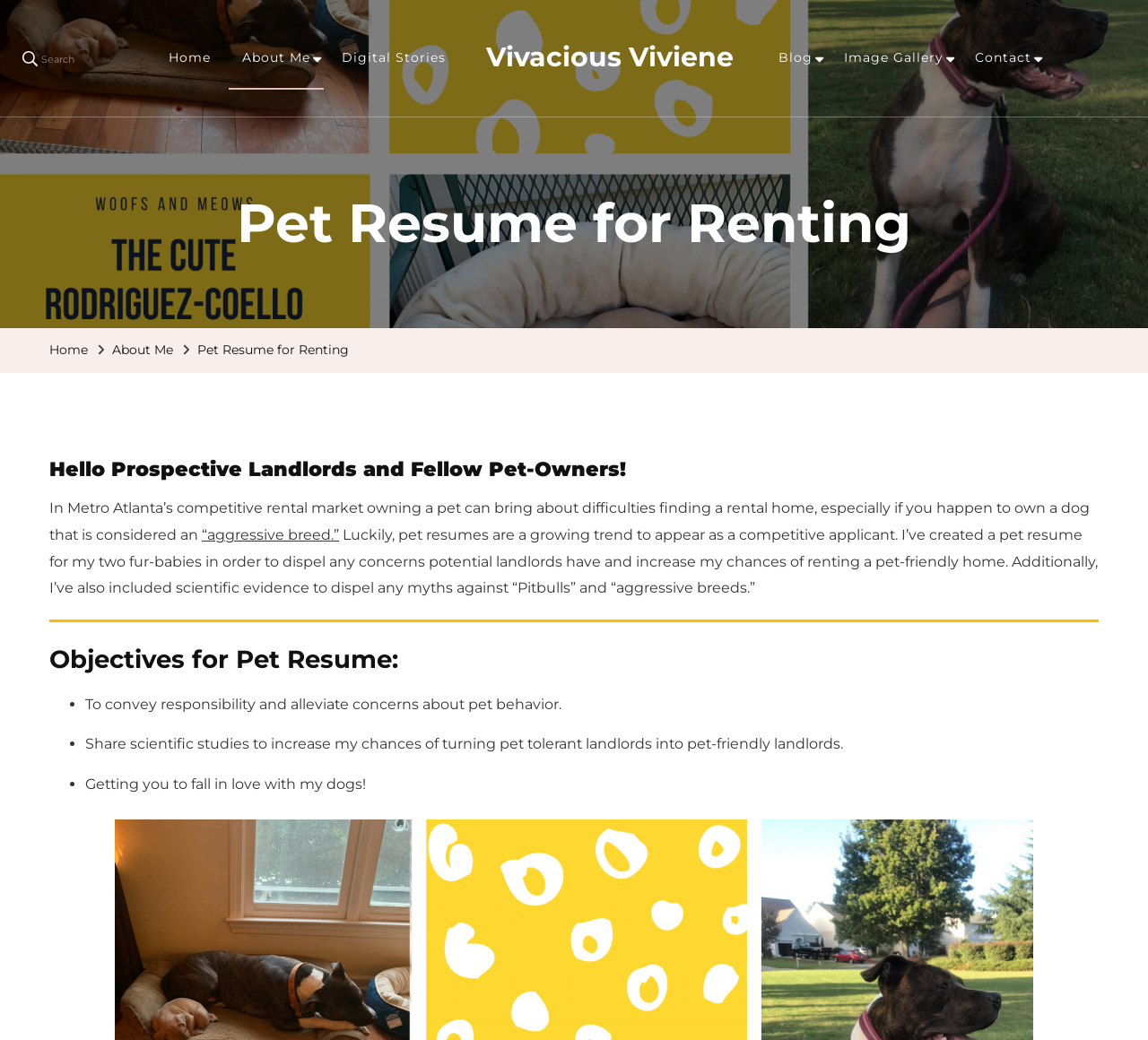Based on the element description "Contact", predict the bounding box coordinates of the UI element.

[0.838, 0.026, 0.91, 0.086]